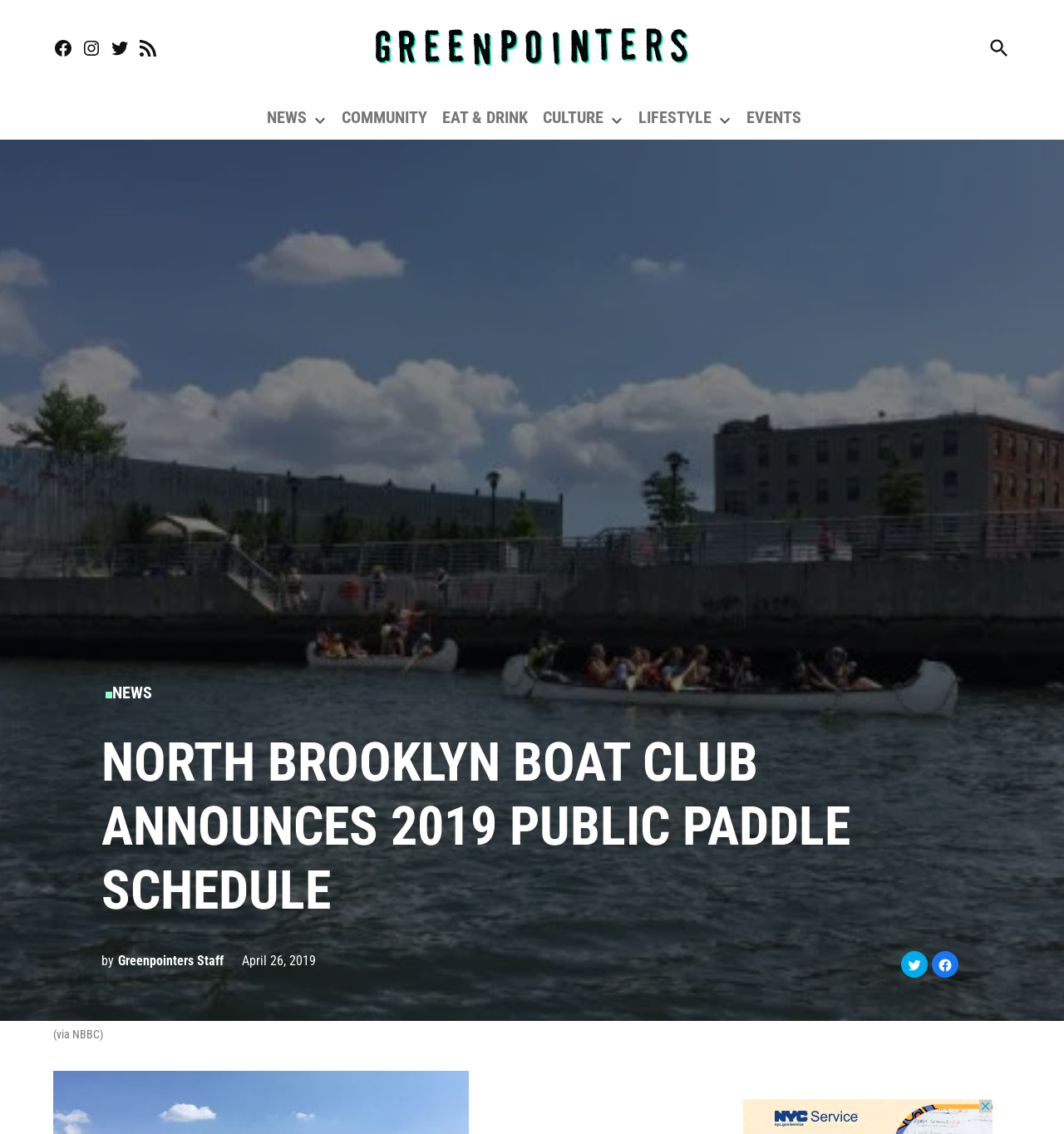Identify the bounding box coordinates of the region I need to click to complete this instruction: "View Greenpointers homepage".

[0.35, 0.022, 0.65, 0.063]